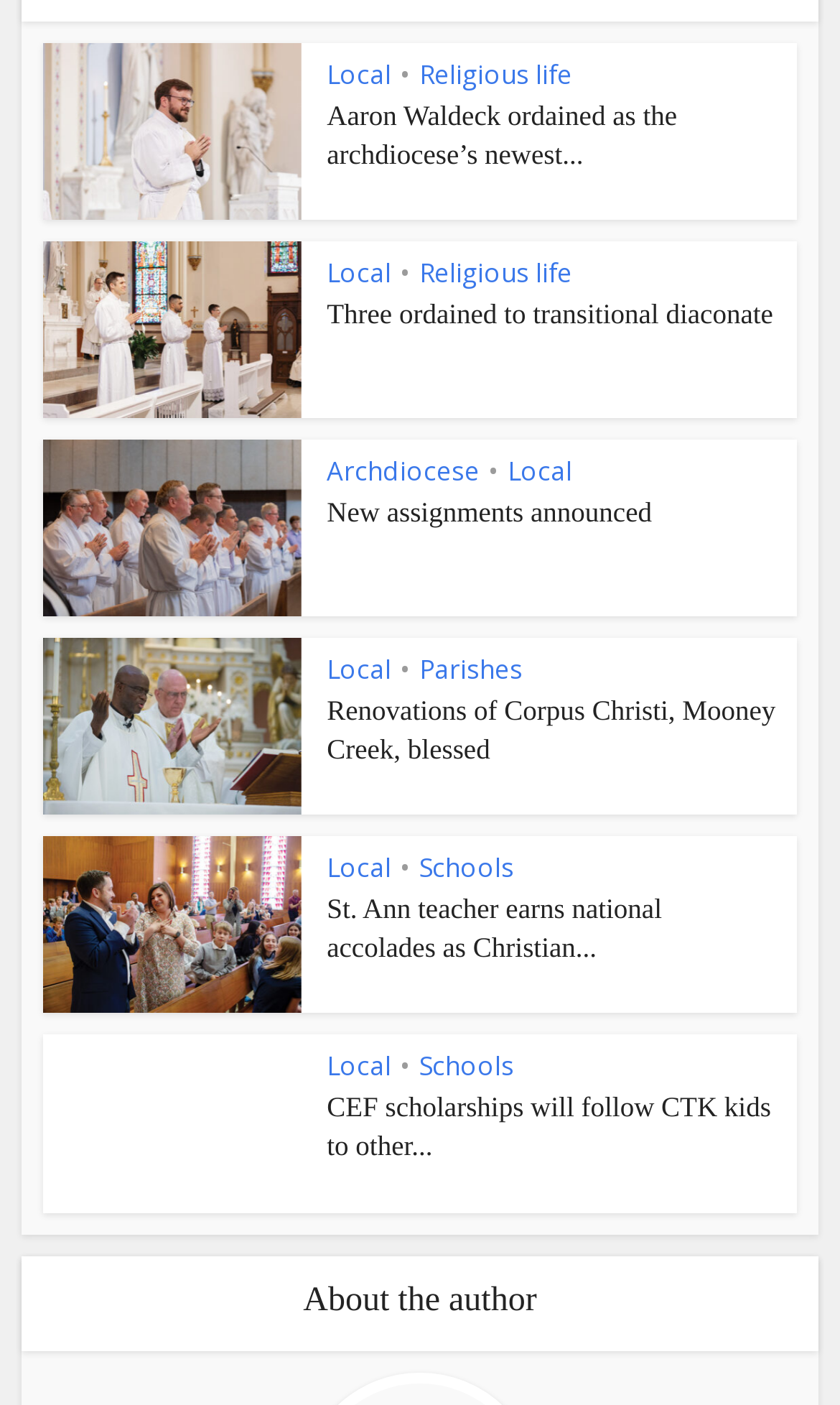How many links are in the third article?
Could you answer the question with a detailed and thorough explanation?

I examined the third article element [178] and found four link elements: [676], [679], [681], and [682]. These links are part of the third article.